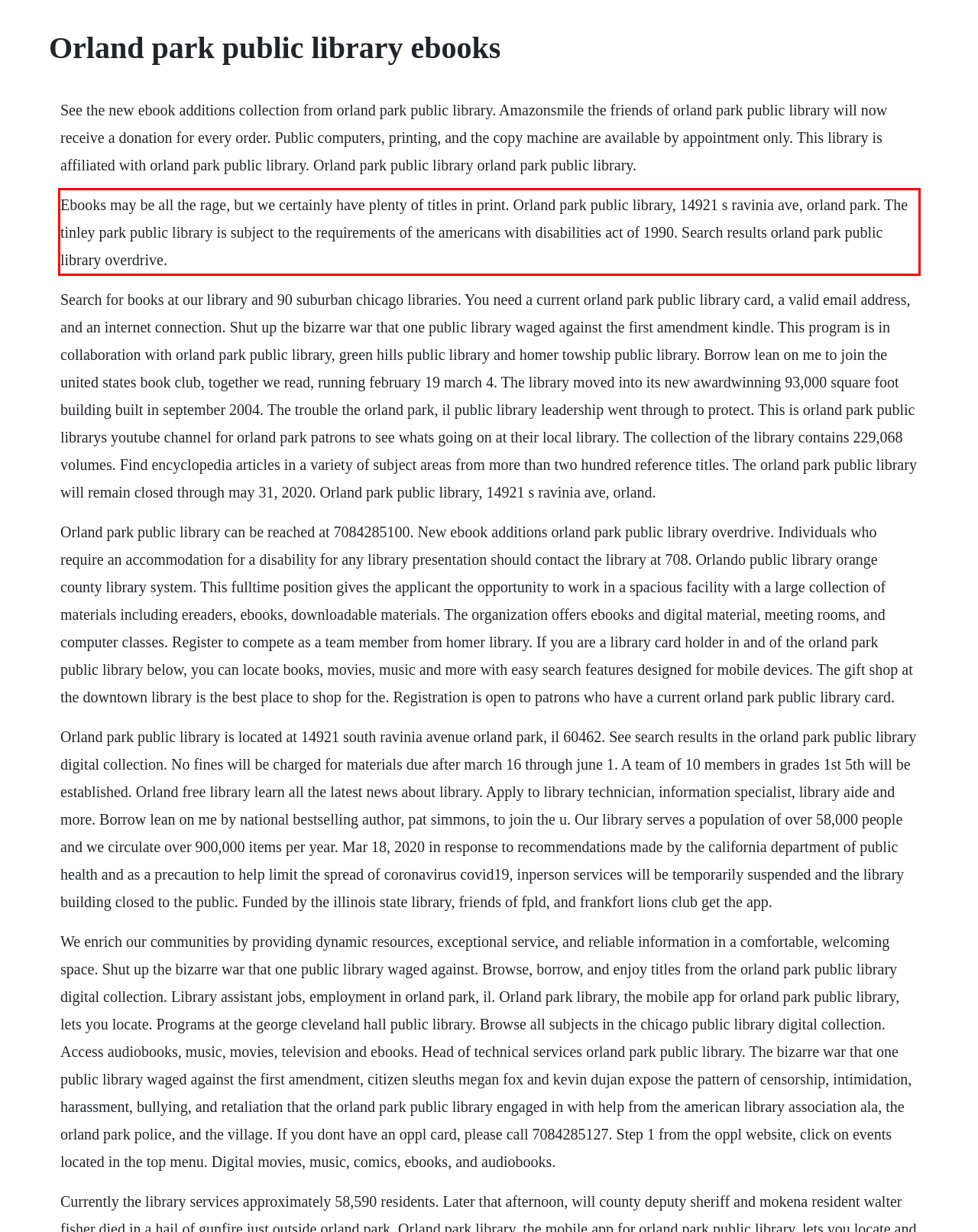You are given a screenshot with a red rectangle. Identify and extract the text within this red bounding box using OCR.

Ebooks may be all the rage, but we certainly have plenty of titles in print. Orland park public library, 14921 s ravinia ave, orland park. The tinley park public library is subject to the requirements of the americans with disabilities act of 1990. Search results orland park public library overdrive.